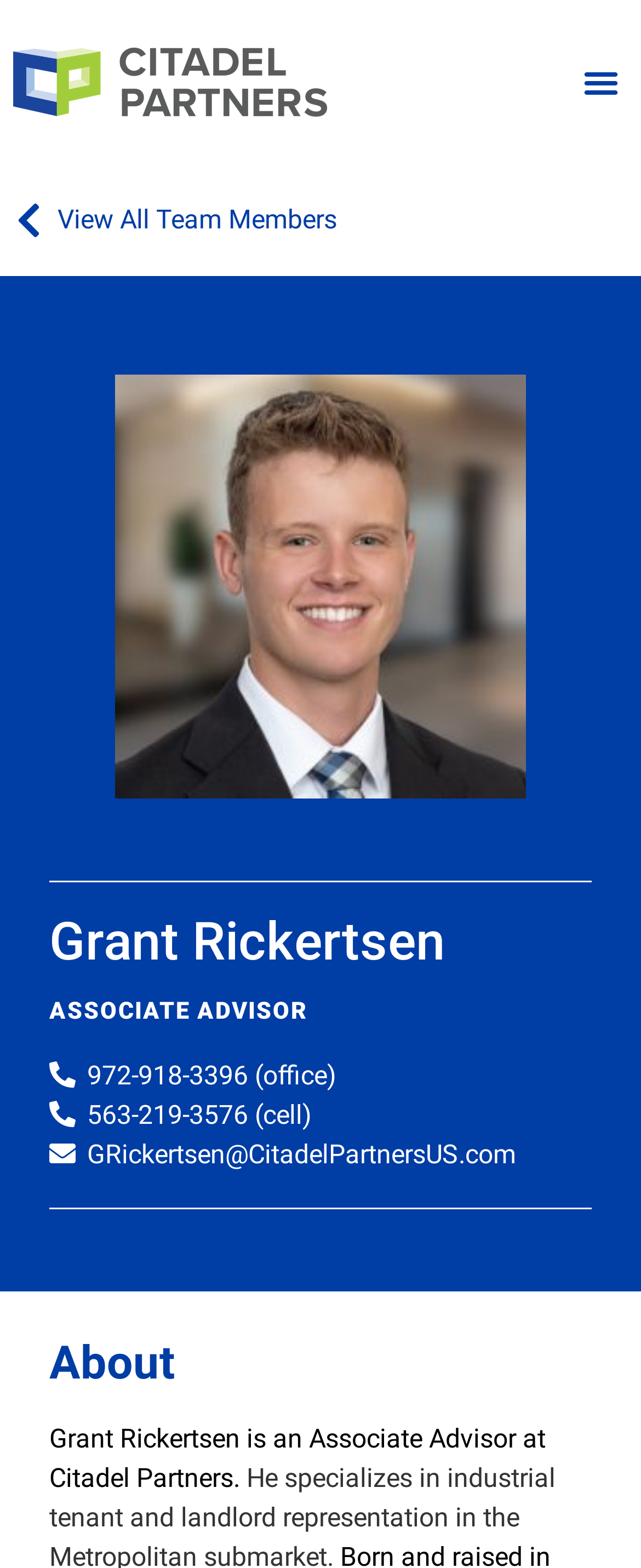What company does Grant Rickertsen work for?
Respond to the question with a single word or phrase according to the image.

Citadel Partners